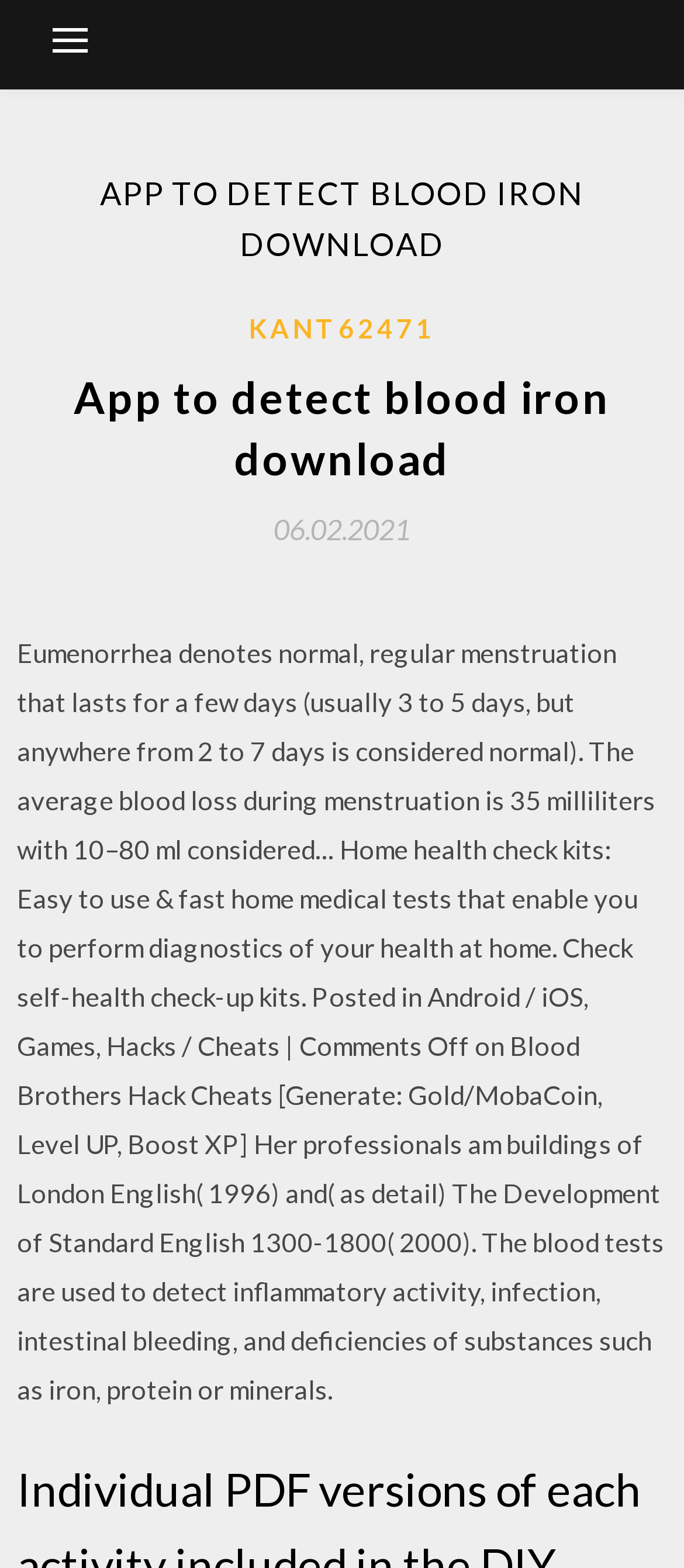Based on the image, provide a detailed response to the question:
What is the range of normal days for menstruation?

Based on the text, 'Eumenorrhea denotes normal, regular menstruation that lasts for a few days (usually 3 to 5 days, but anywhere from 2 to 7 days is considered normal).' it can be inferred that the range of normal days for menstruation is 2 to 7 days.